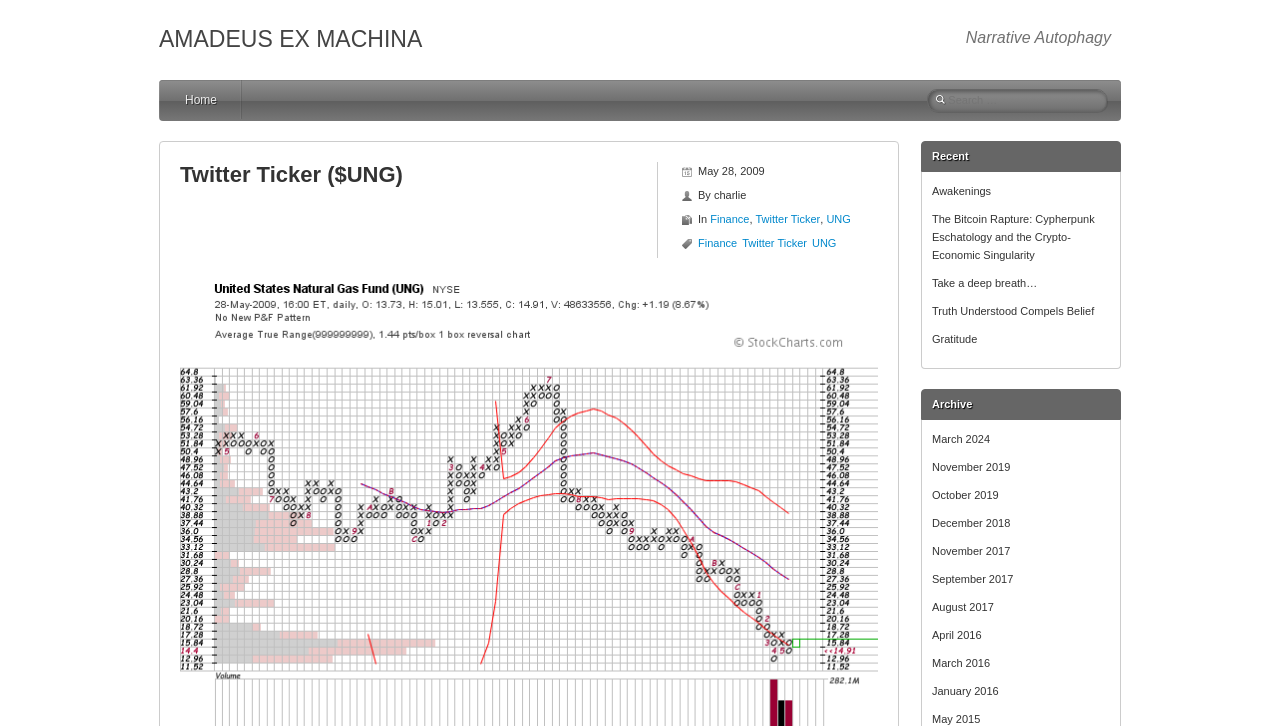Could you provide the bounding box coordinates for the portion of the screen to click to complete this instruction: "Read the 'Awakenings' article"?

[0.728, 0.255, 0.774, 0.271]